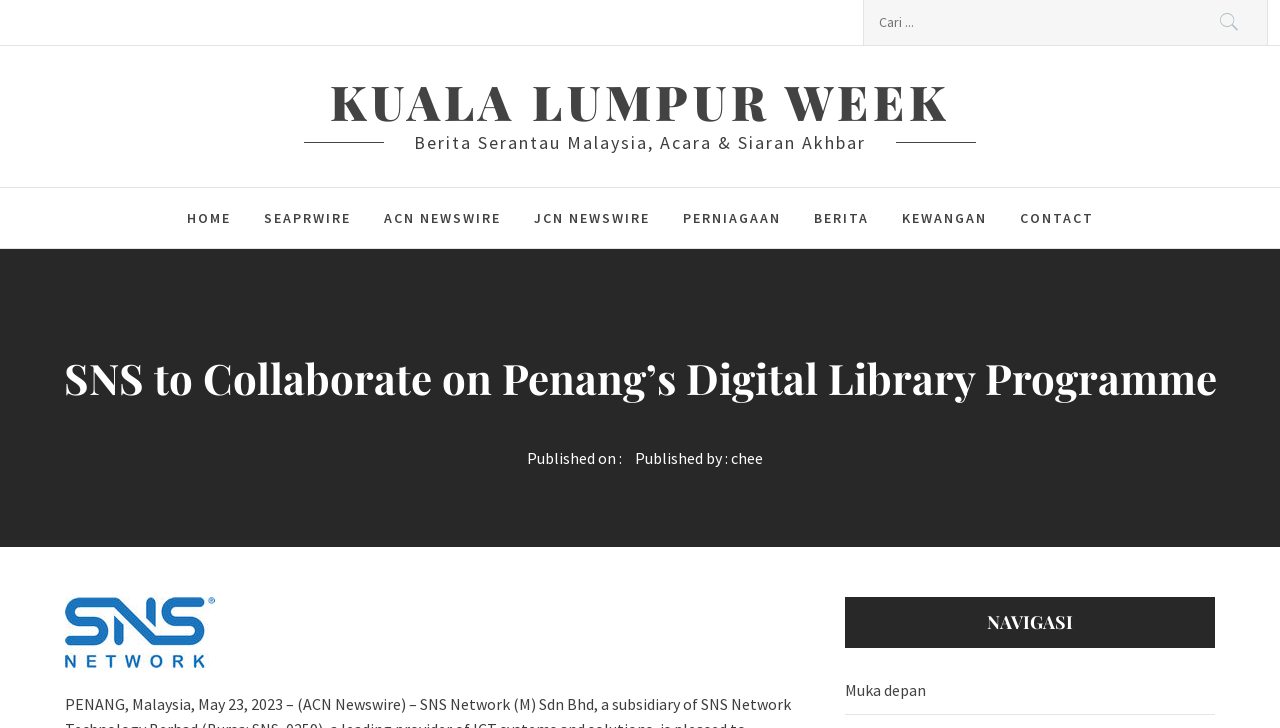Could you locate the bounding box coordinates for the section that should be clicked to accomplish this task: "go to Kuala Lumpur Week".

[0.258, 0.095, 0.742, 0.183]